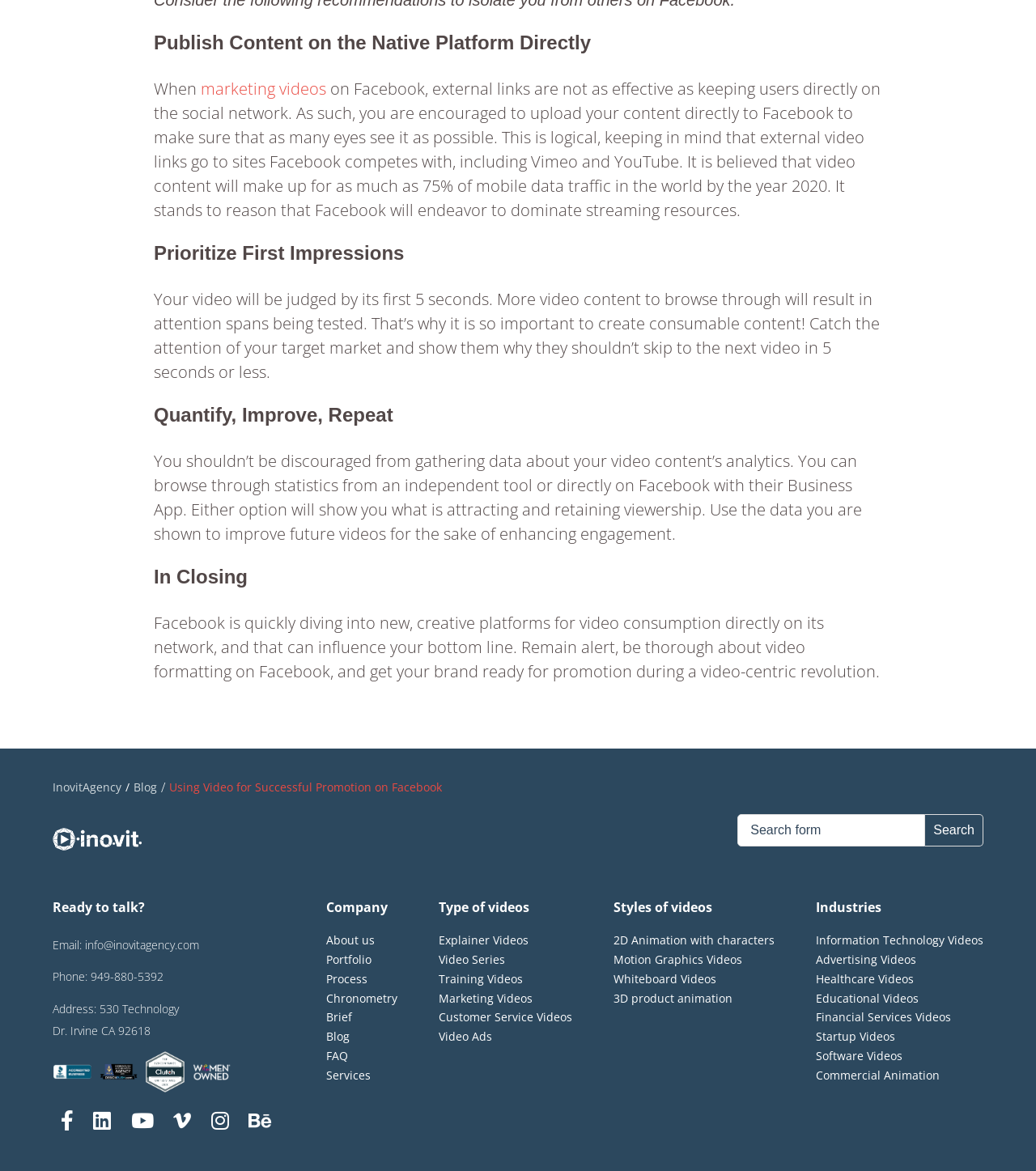Determine the bounding box for the UI element as described: "3D product animation". The coordinates should be represented as four float numbers between 0 and 1, formatted as [left, top, right, bottom].

[0.592, 0.846, 0.707, 0.859]